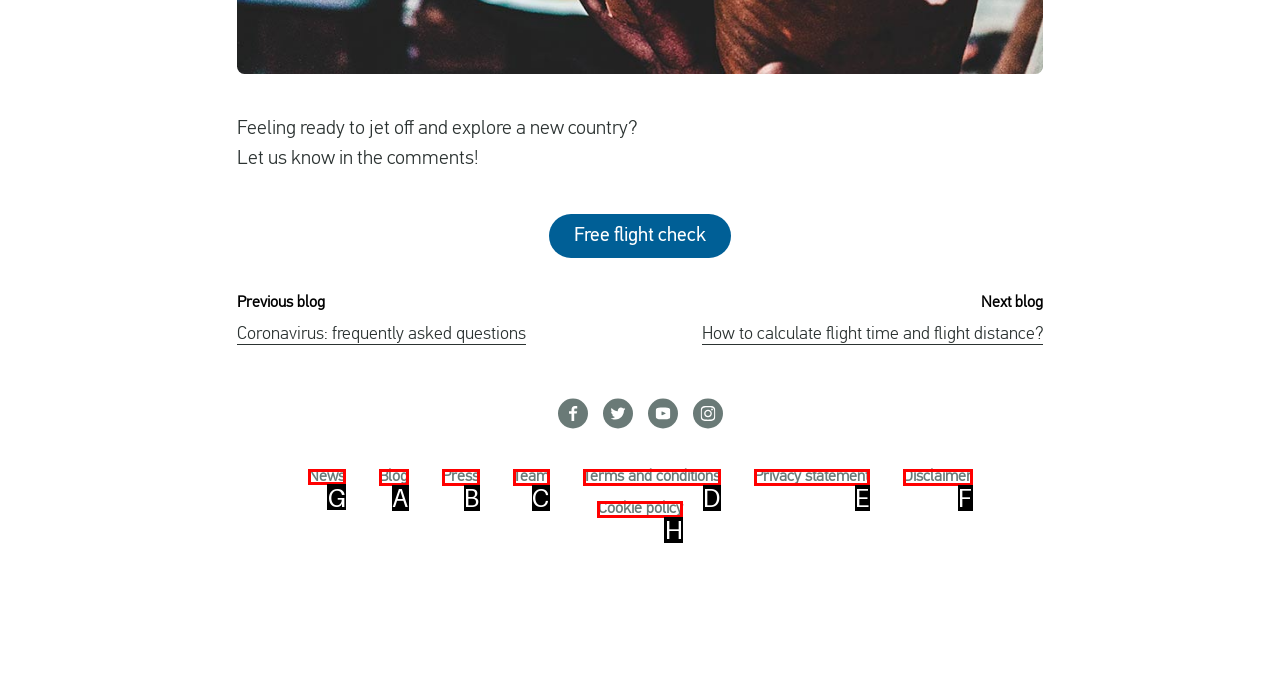Identify which HTML element should be clicked to fulfill this instruction: View news Reply with the correct option's letter.

G